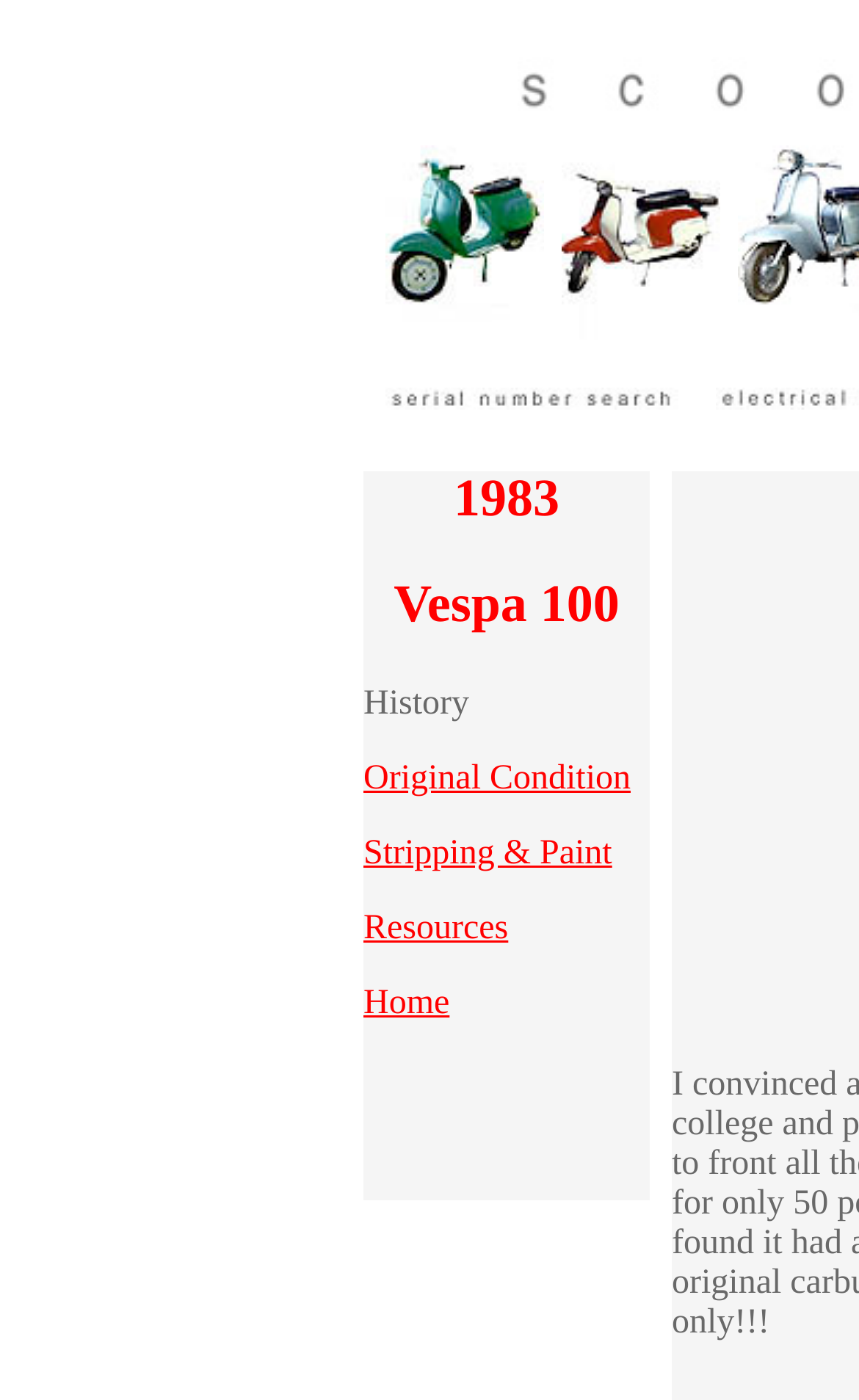How many links are in the main content area?
Please give a detailed and elaborate answer to the question.

I counted the number of link elements within the LayoutTableCell elements, excluding the ones in the top row. There are 7 links in total.